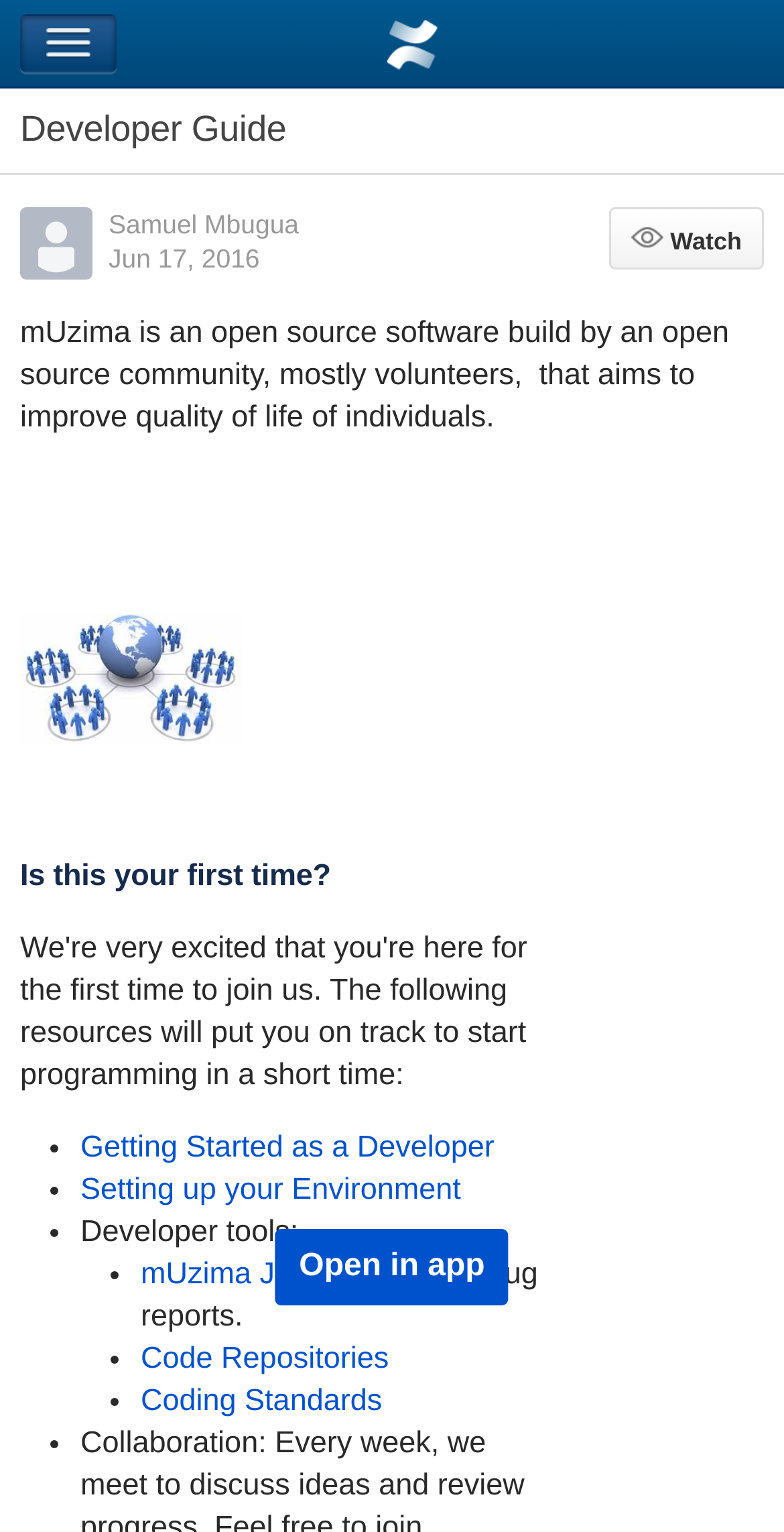What is the purpose of mUzima software?
Refer to the screenshot and answer in one word or phrase.

Improve quality of life